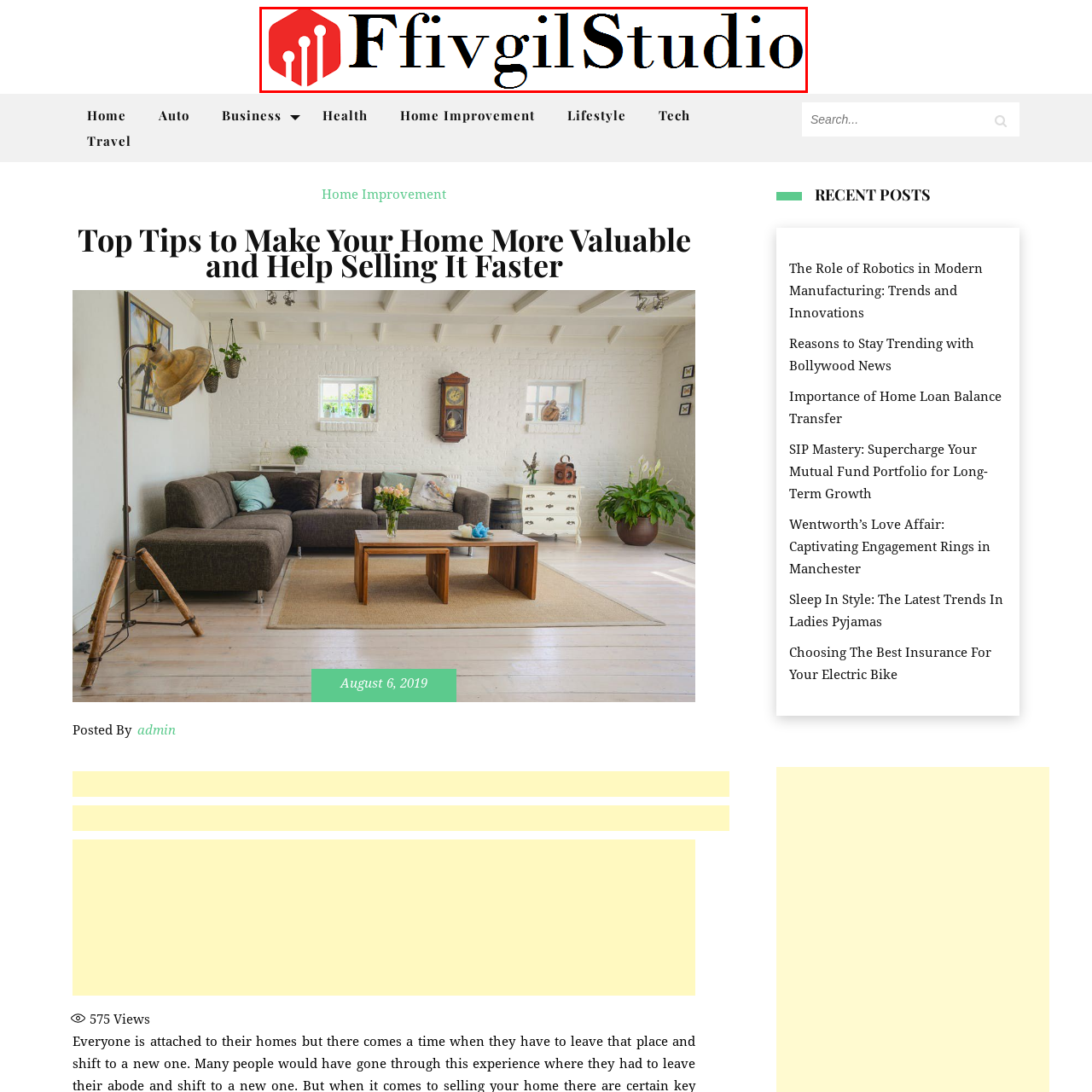Offer an in-depth description of the picture located within the red frame.

The image prominently features the logo of "FfivgilStudio," which combines a sleek typographic design with a modern aesthetic. The logo includes a stylized red hexagon on the left, symbolizing creativity and innovation, paired with the bold, elegant lettering of "FfivgilStudio" in black, conveying professionalism and reliability. This design is likely aimed at capturing the attention of users interested in topics related to making homes more valuable and improving selling prospects, aligning with the broader content theme of the webpage.